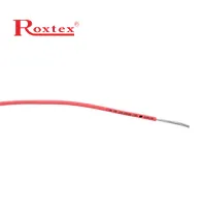What is the material of the conductor?
From the image, provide a succinct answer in one word or a short phrase.

Metallic